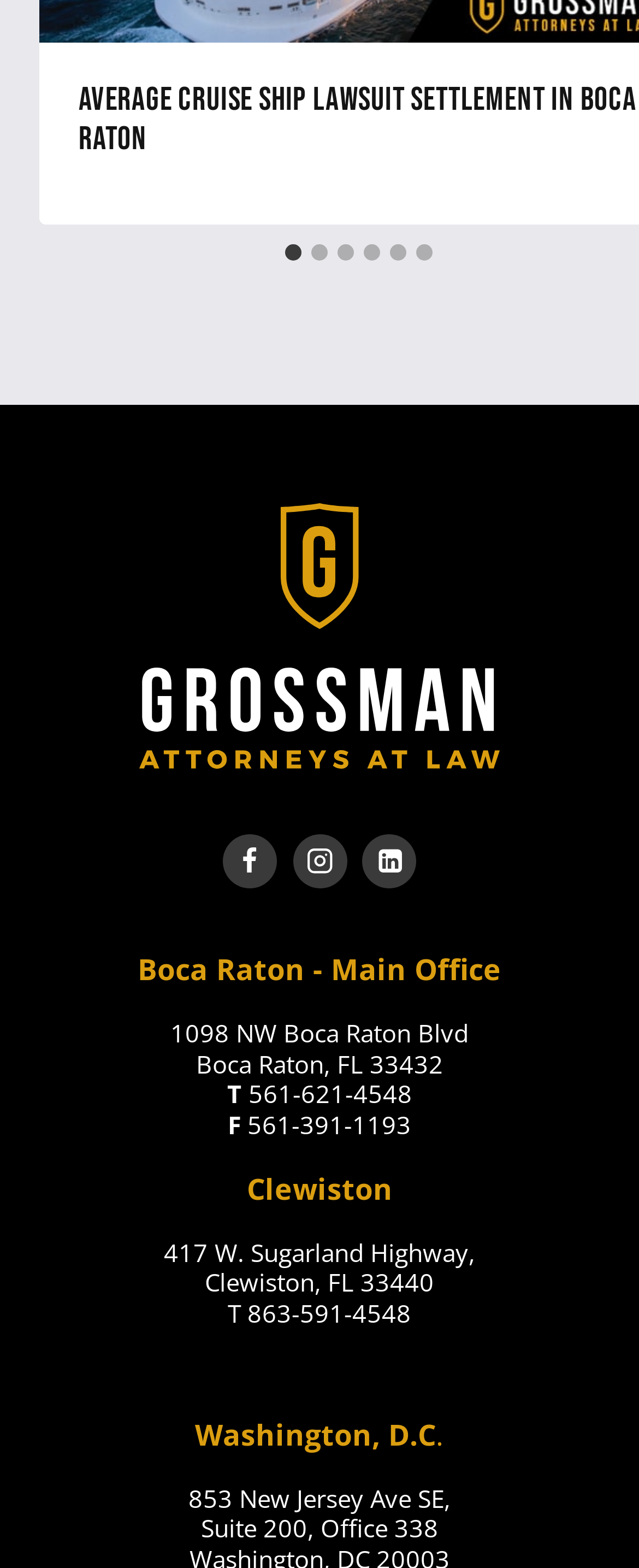Determine the bounding box of the UI element mentioned here: "aria-label="Go to slide 2"". The coordinates must be in the format [left, top, right, bottom] with values ranging from 0 to 1.

[0.487, 0.156, 0.513, 0.167]